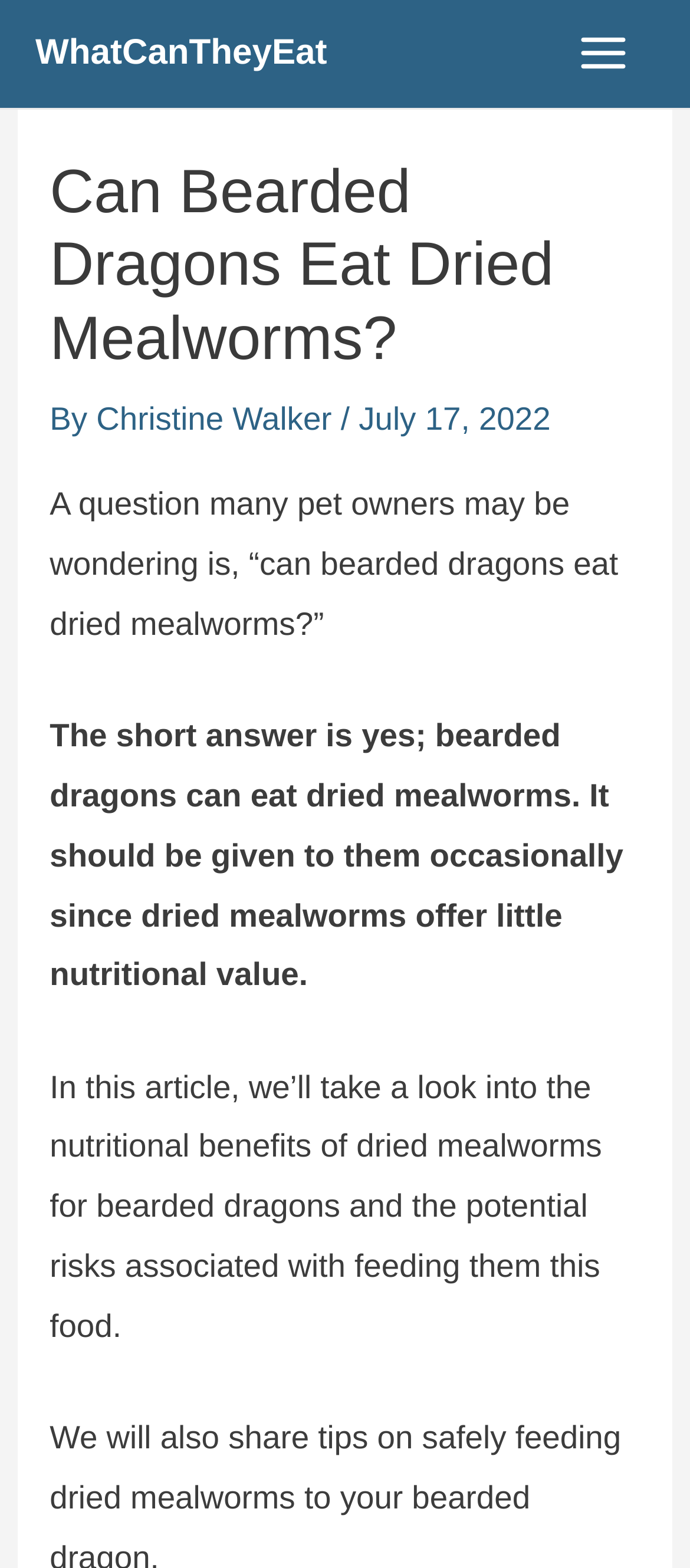Please identify the primary heading of the webpage and give its text content.

Can Bearded Dragons Eat Dried Mealworms?